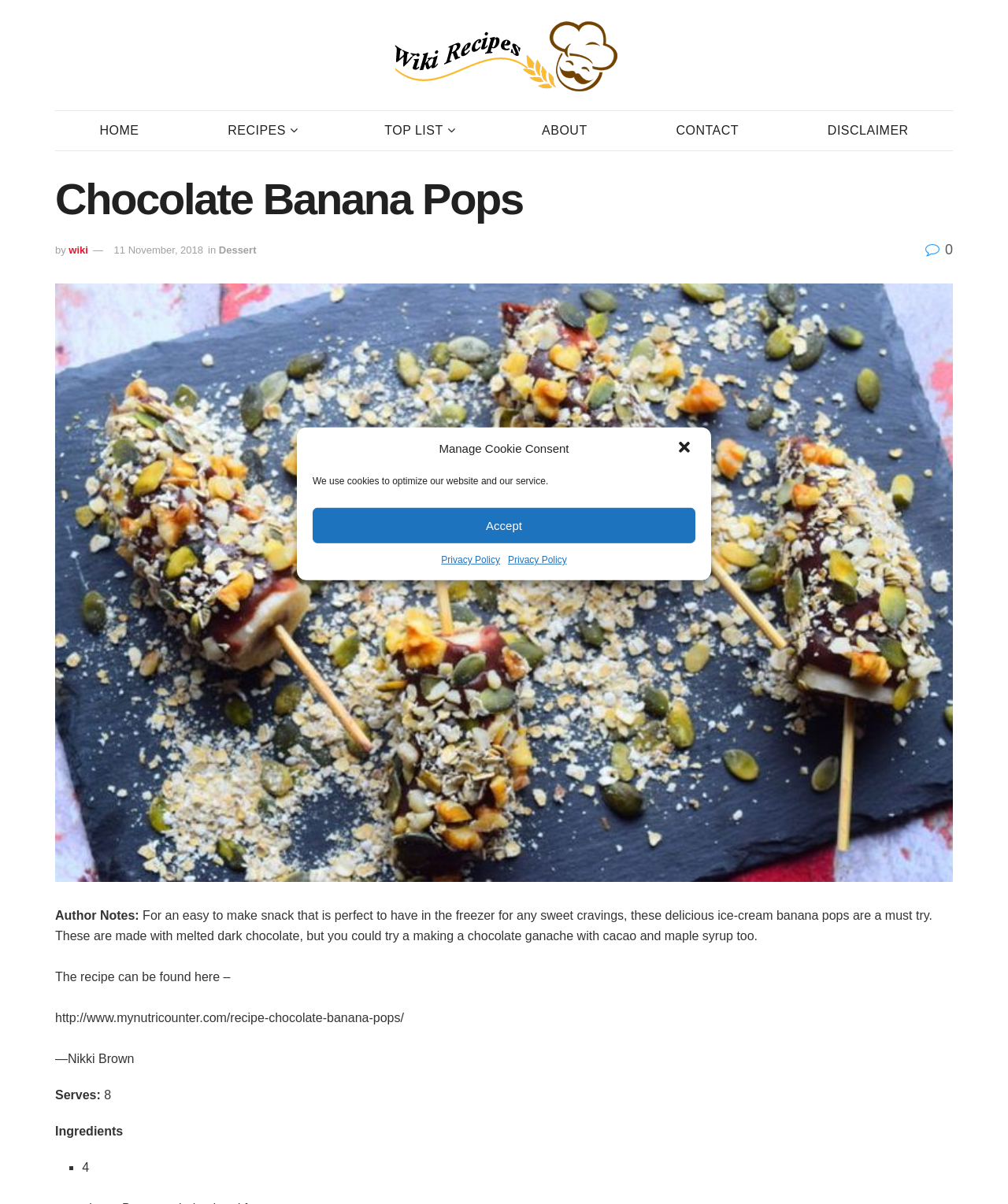Respond to the question below with a concise word or phrase:
What is the category of the recipe?

Dessert